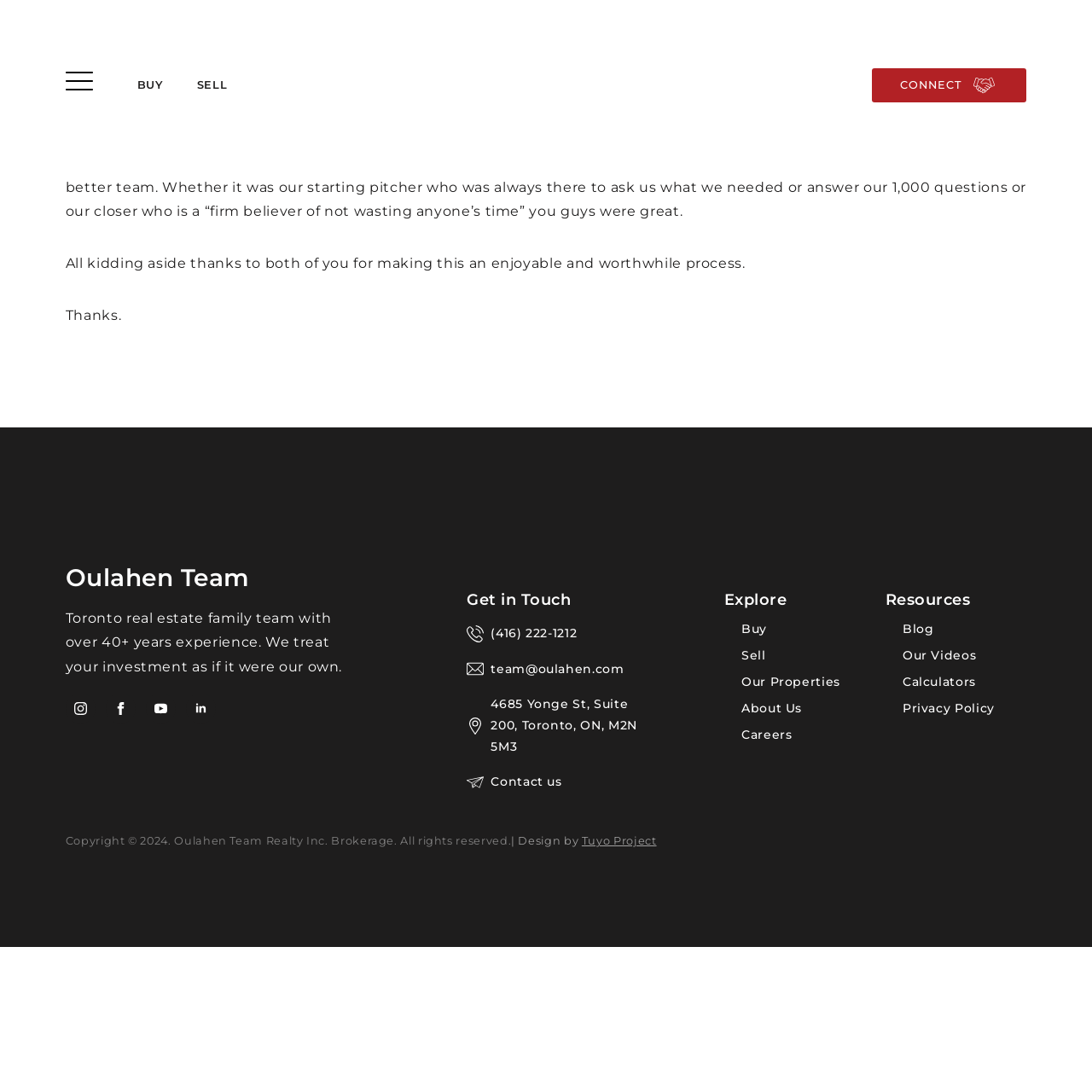Identify the bounding box coordinates of the clickable region necessary to fulfill the following instruction: "Click the 'CONNECT' link". The bounding box coordinates should be four float numbers between 0 and 1, i.e., [left, top, right, bottom].

[0.798, 0.062, 0.94, 0.094]